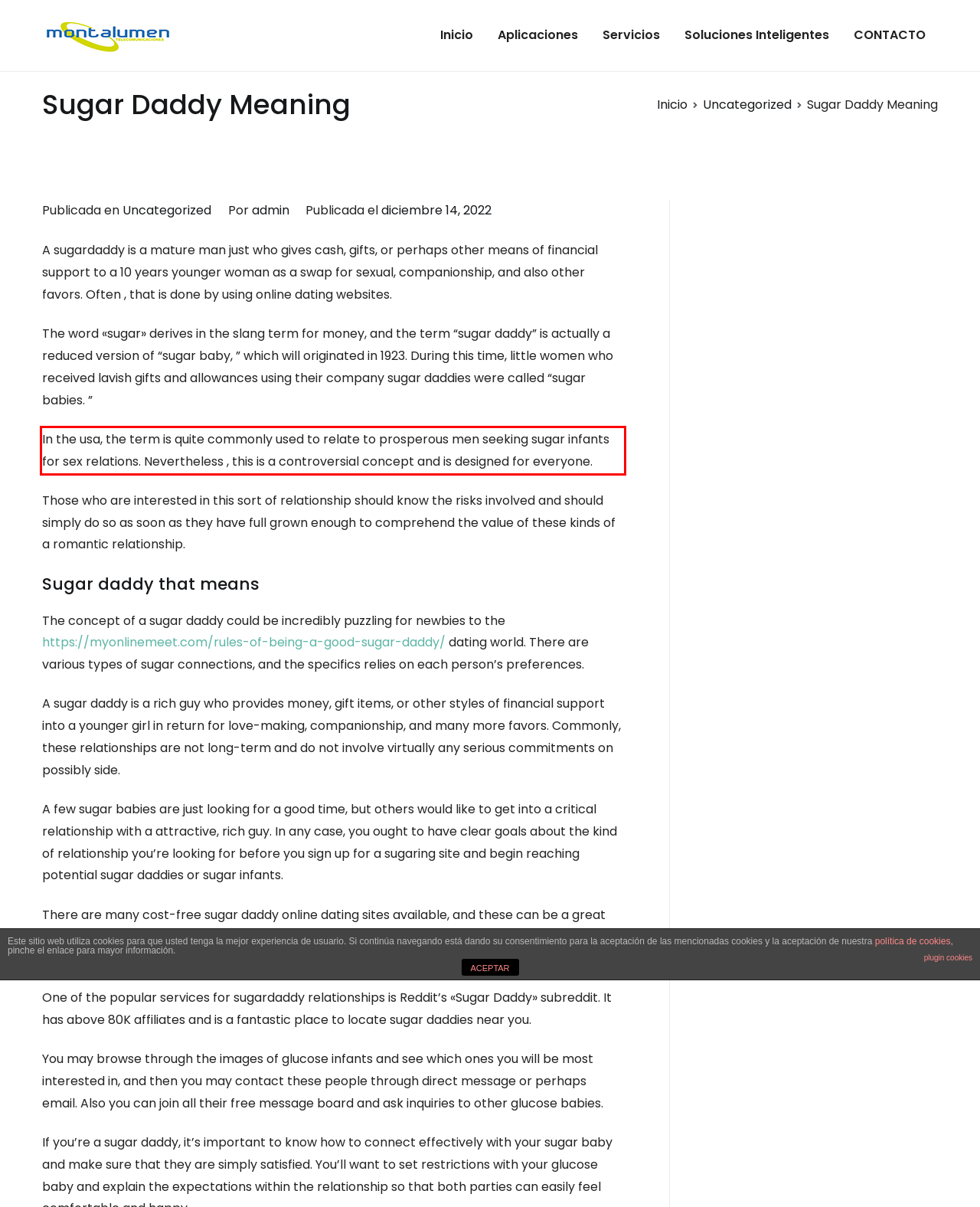You are presented with a webpage screenshot featuring a red bounding box. Perform OCR on the text inside the red bounding box and extract the content.

In the usa, the term is quite commonly used to relate to prosperous men seeking sugar infants for sex relations. Nevertheless , this is a controversial concept and is designed for everyone.